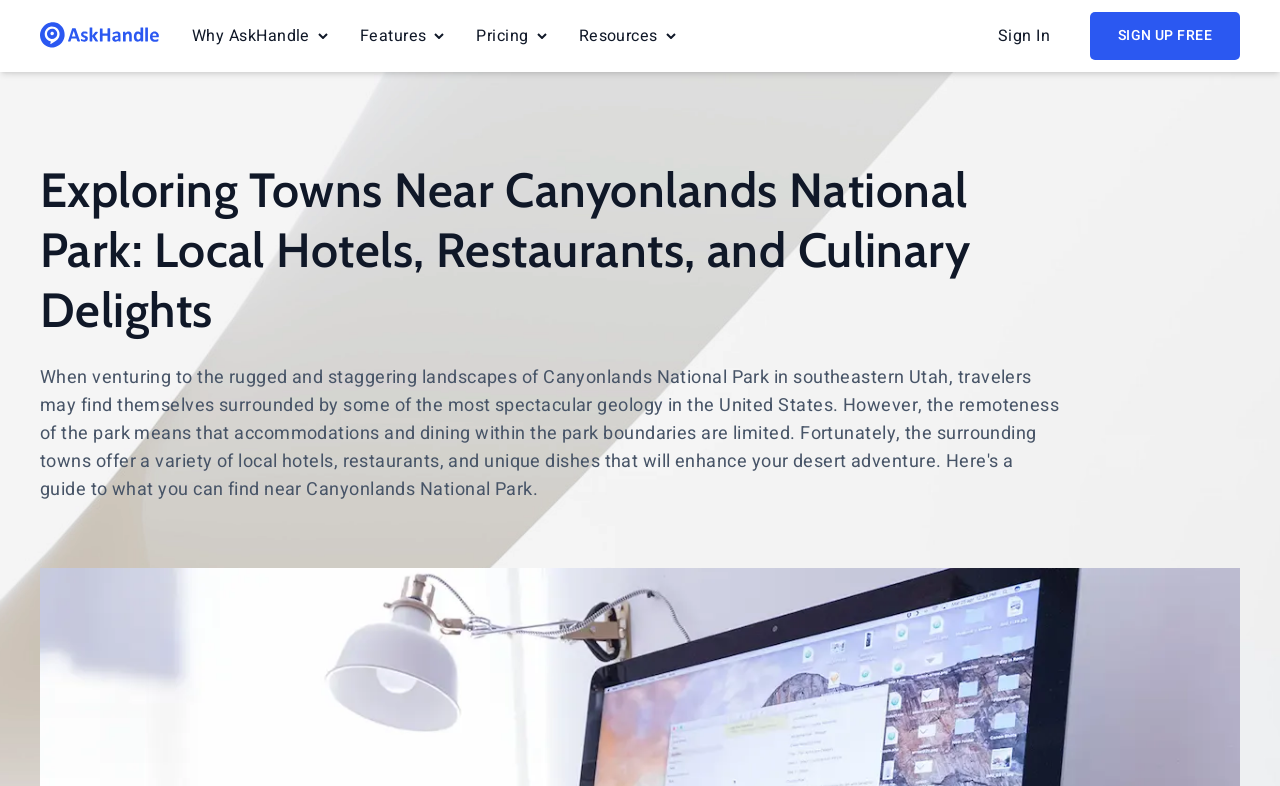How many buttons are present in the top navigation bar?
Using the image provided, answer with just one word or phrase.

4